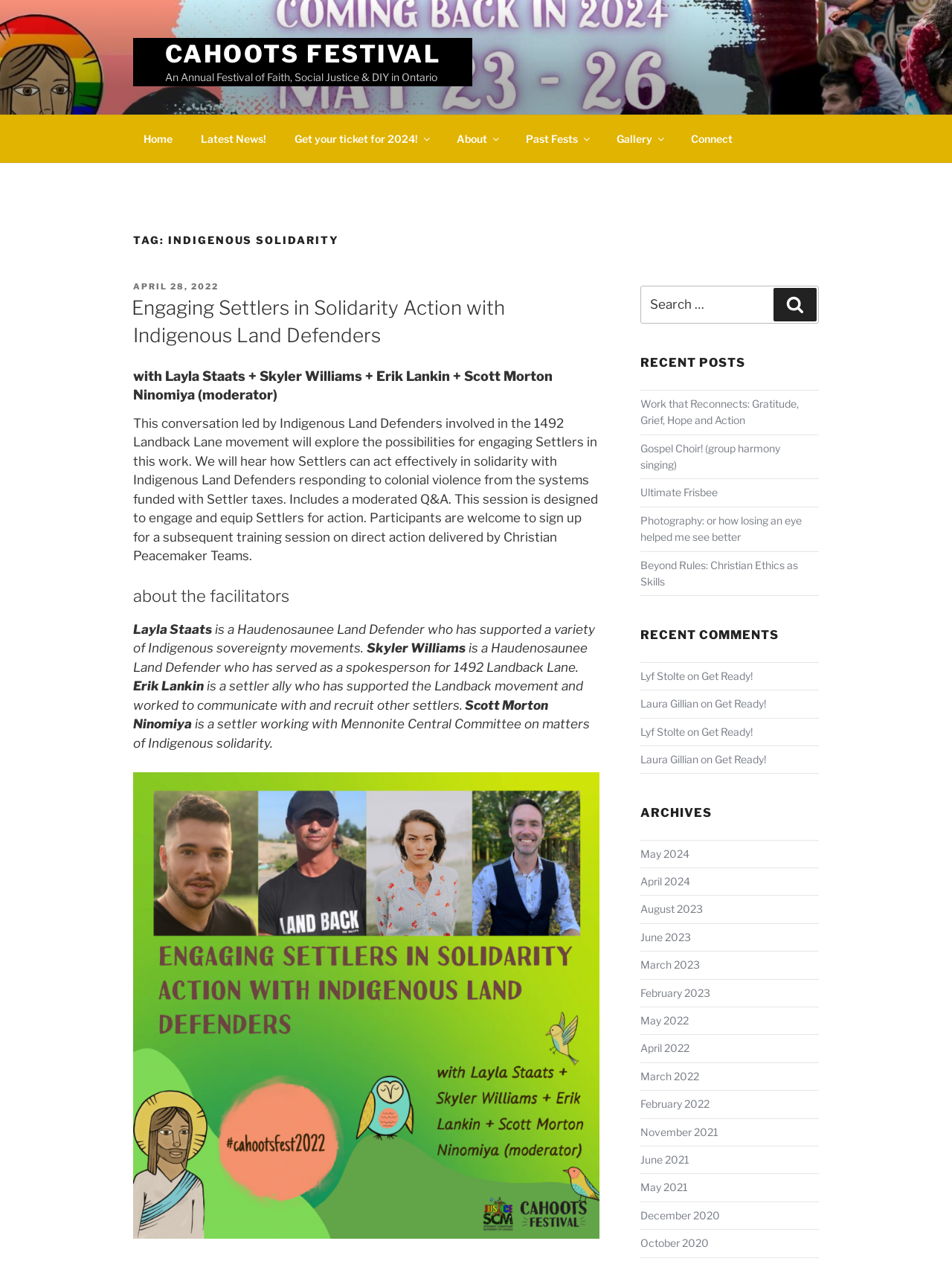Identify the bounding box coordinates of the area that should be clicked in order to complete the given instruction: "View the 'Gallery'". The bounding box coordinates should be four float numbers between 0 and 1, i.e., [left, top, right, bottom].

[0.634, 0.095, 0.71, 0.124]